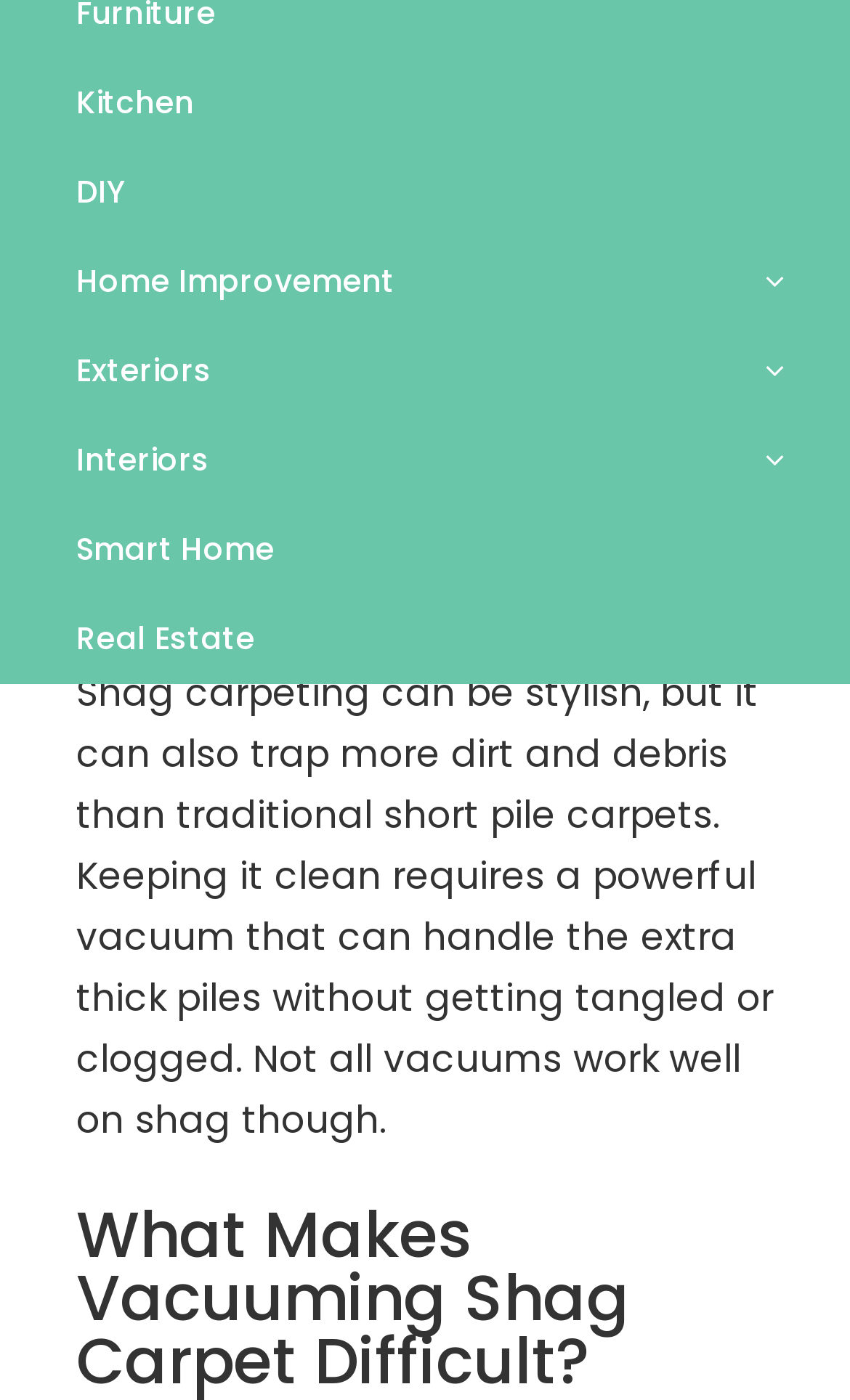Using the webpage screenshot and the element description Garden And Landscaping, determine the bounding box coordinates. Specify the coordinates in the format (top-left x, top-left y, bottom-right x, bottom-right y) with values ranging from 0 to 1.

[0.064, 0.521, 0.962, 0.596]